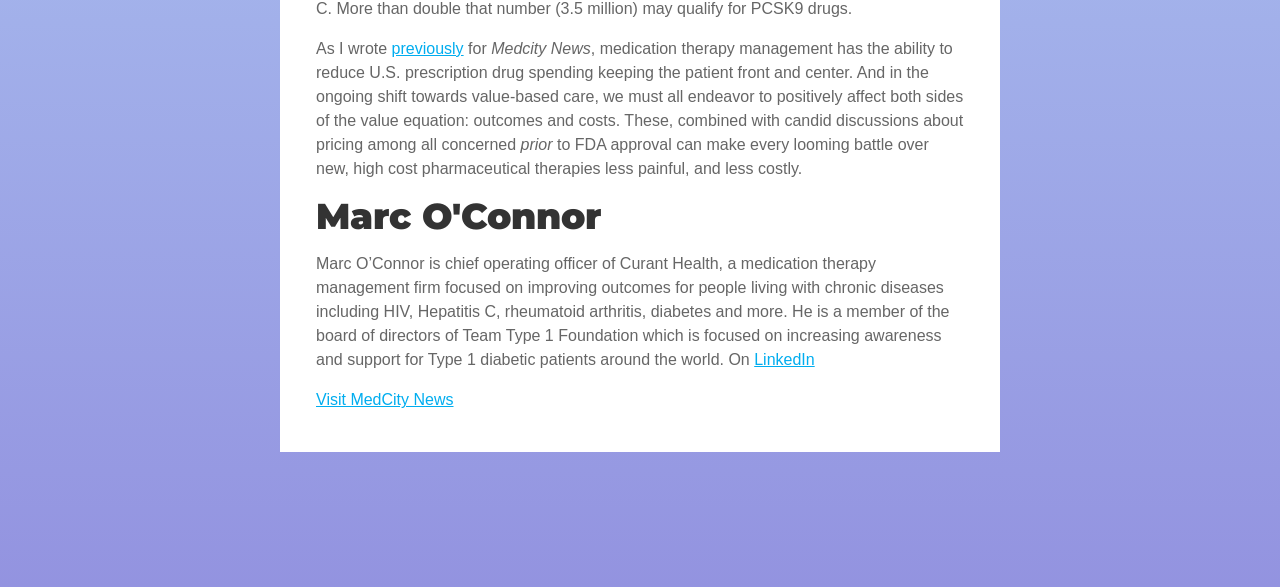Refer to the image and offer a detailed explanation in response to the question: What is the name of the foundation?

I found the name of the foundation by reading the text that describes Marc O'Connor's membership on the board of directors. The text says that he is a member of the board of directors of Team Type 1 Foundation, which is focused on increasing awareness and support for Type 1 diabetic patients around the world.